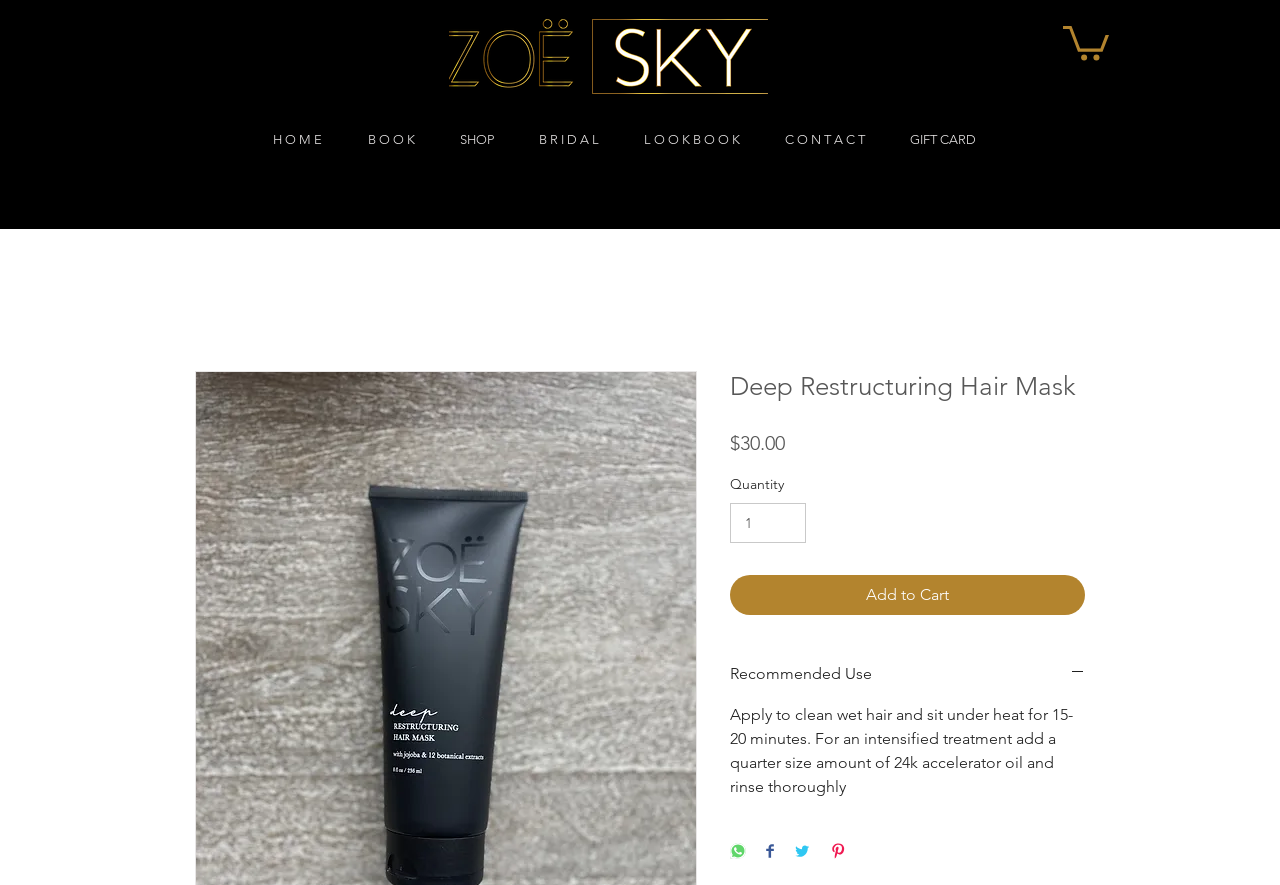Locate the bounding box coordinates of the element you need to click to accomplish the task described by this instruction: "Share on WhatsApp".

[0.57, 0.952, 0.583, 0.974]